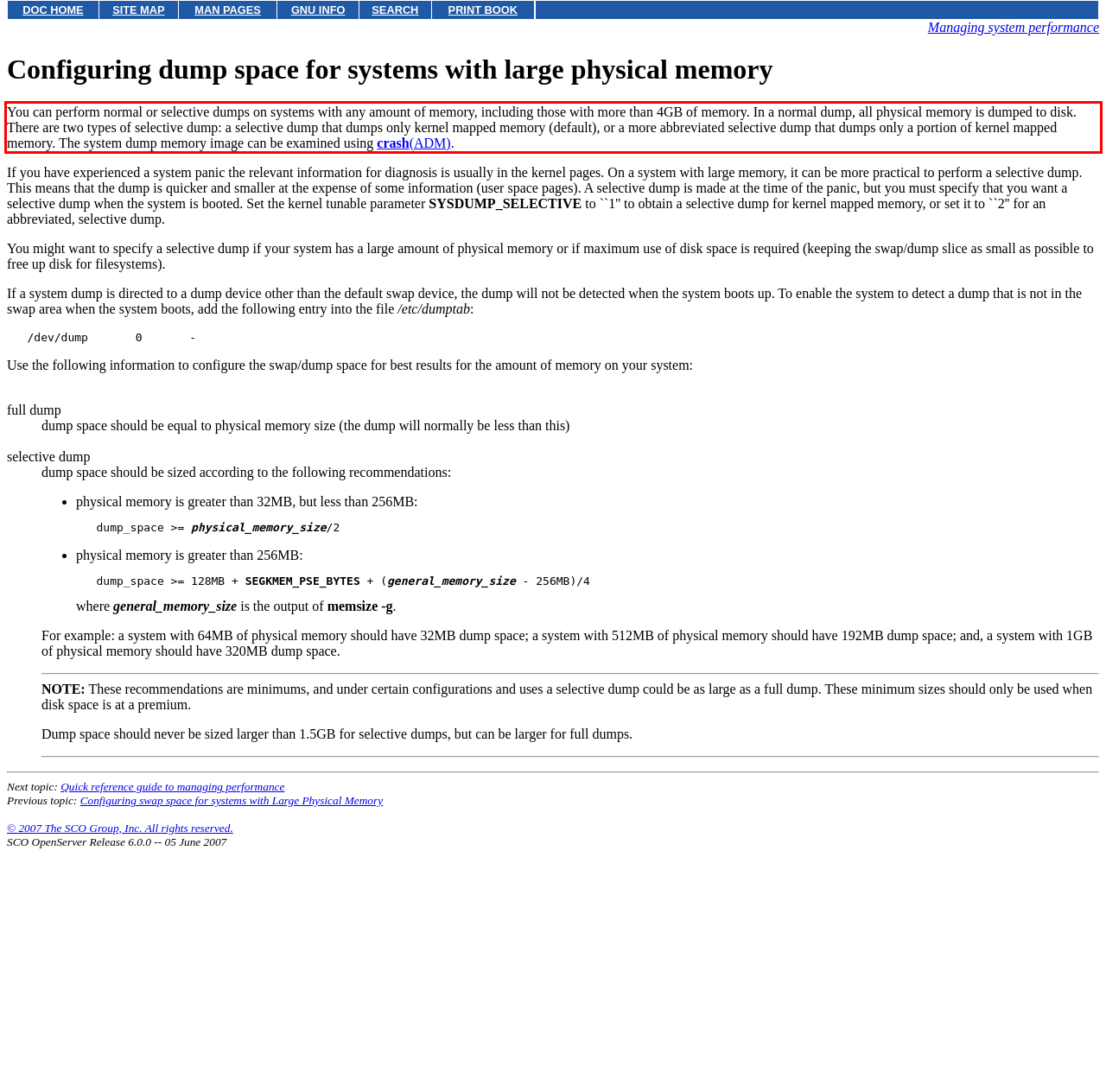Examine the webpage screenshot and use OCR to recognize and output the text within the red bounding box.

You can perform normal or selective dumps on systems with any amount of memory, including those with more than 4GB of memory. In a normal dump, all physical memory is dumped to disk. There are two types of selective dump: a selective dump that dumps only kernel mapped memory (default), or a more abbreviated selective dump that dumps only a portion of kernel mapped memory. The system dump memory image can be examined using crash(ADM).